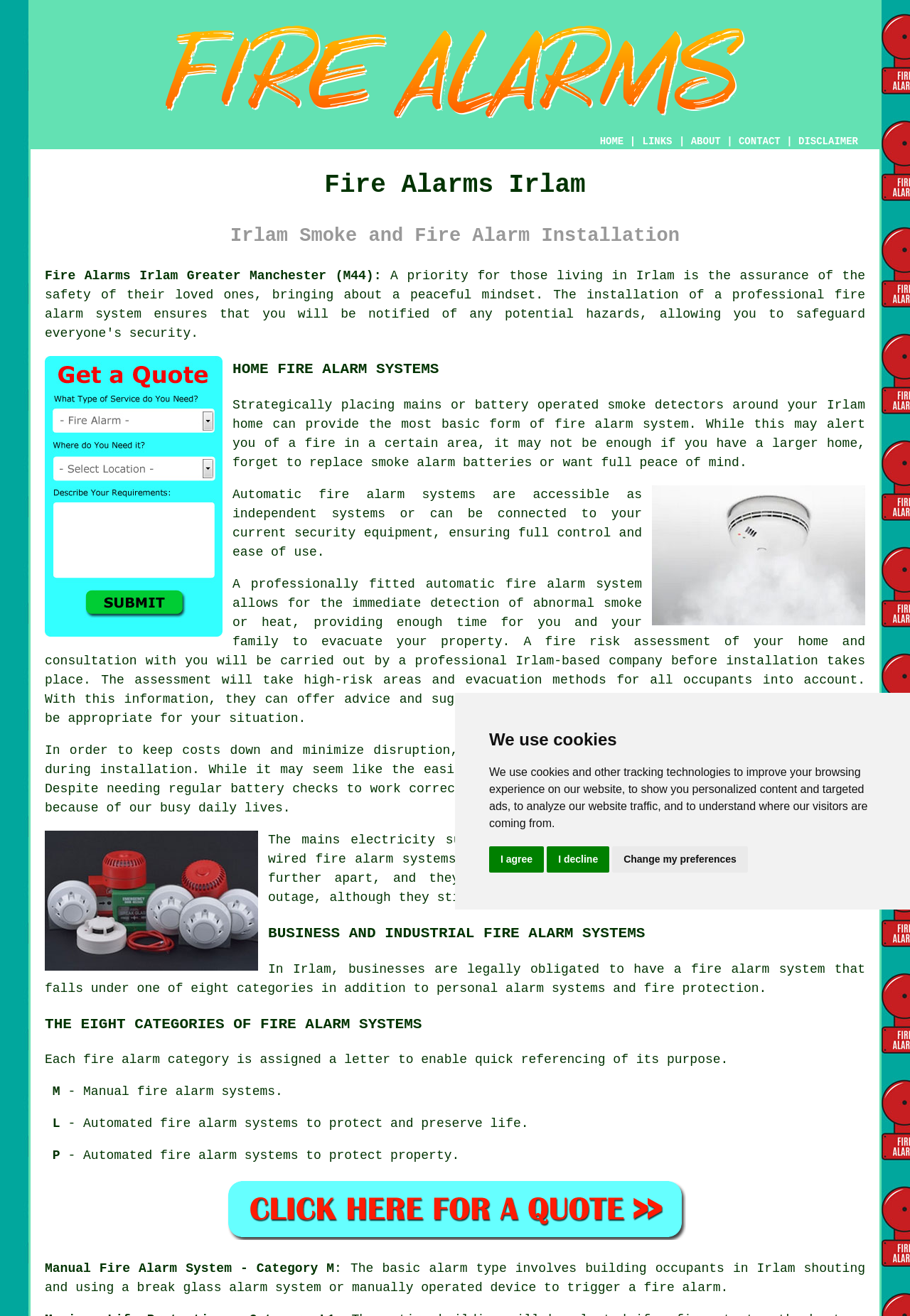Identify the main title of the webpage and generate its text content.

Fire Alarms Irlam